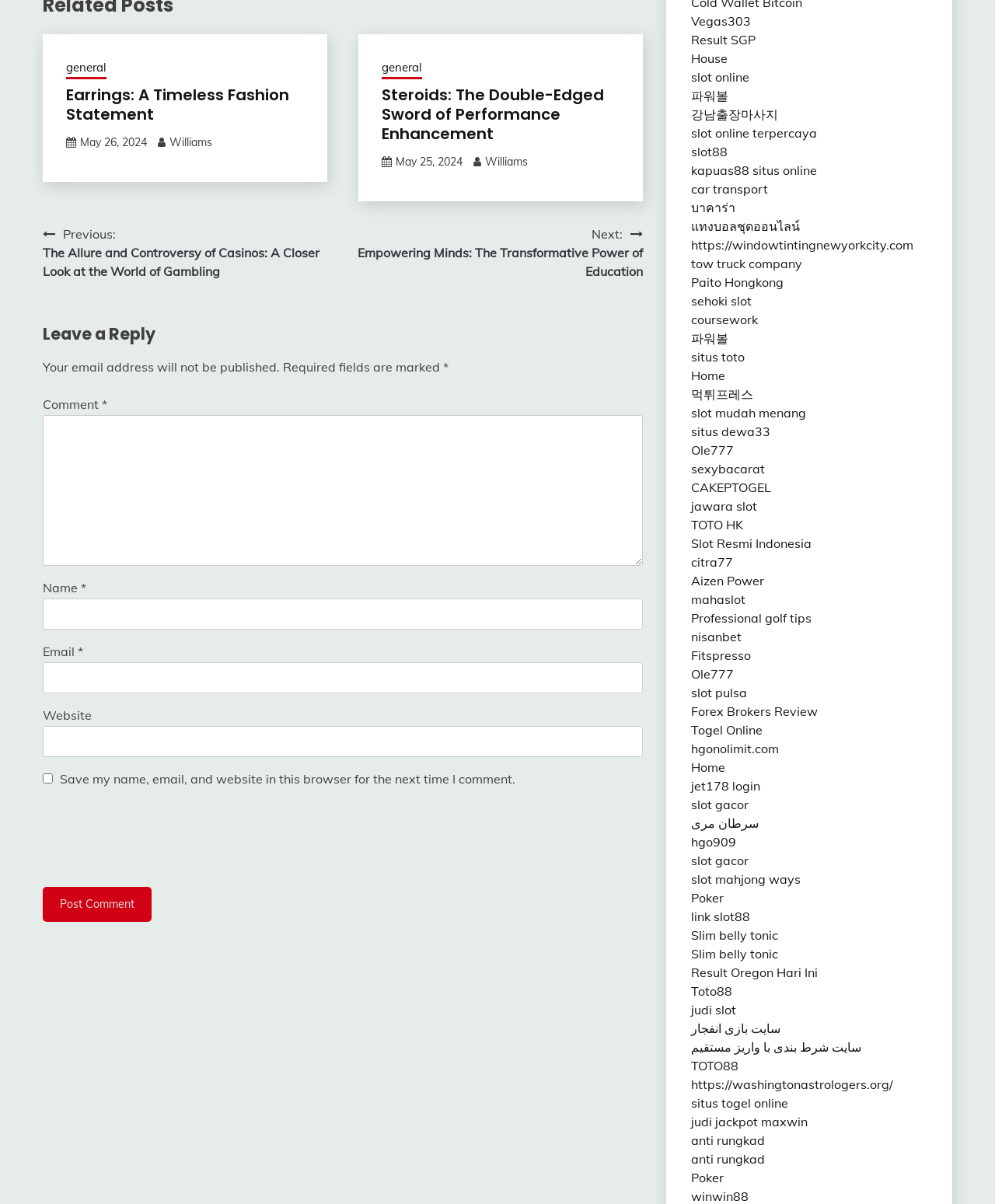Who is the author of the first article? Refer to the image and provide a one-word or short phrase answer.

Williams